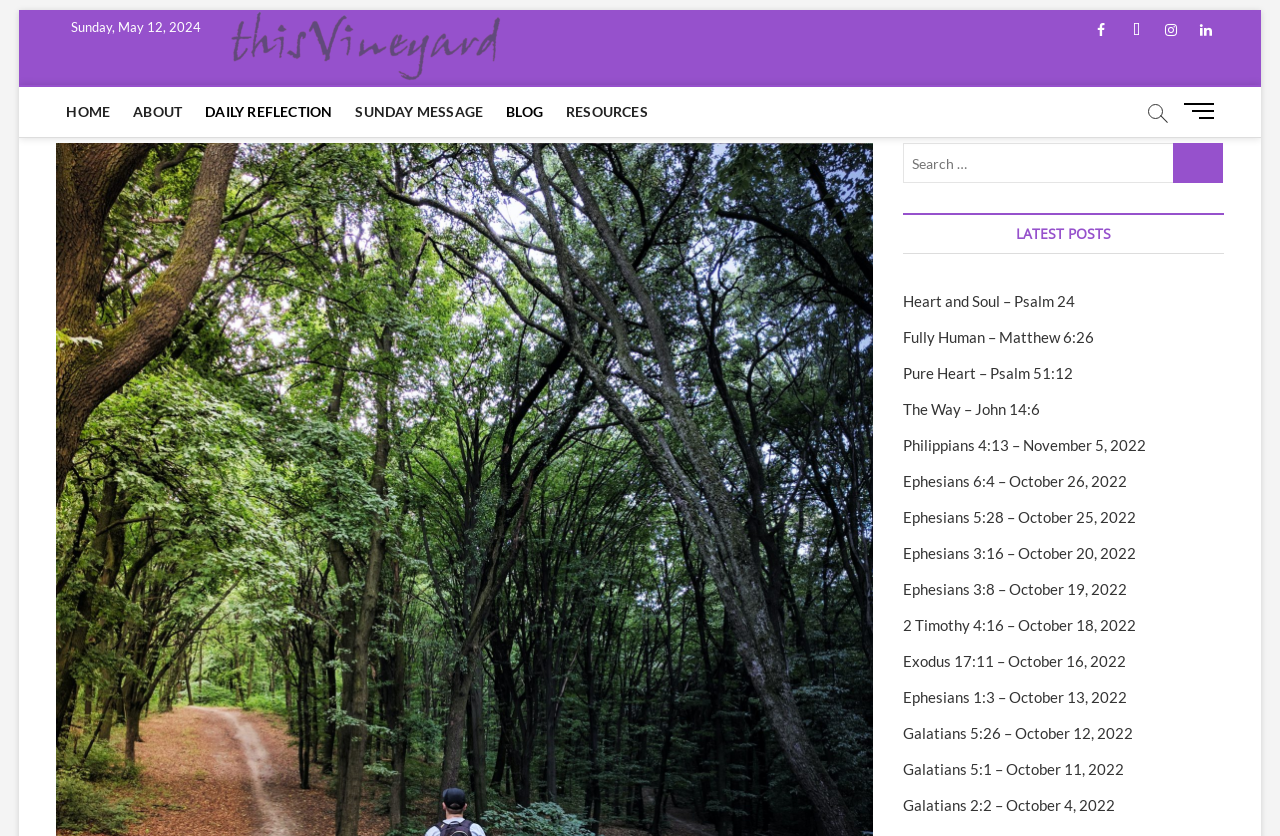Find and indicate the bounding box coordinates of the region you should select to follow the given instruction: "Read the latest post 'Heart and Soul – Psalm 24'".

[0.706, 0.349, 0.84, 0.371]